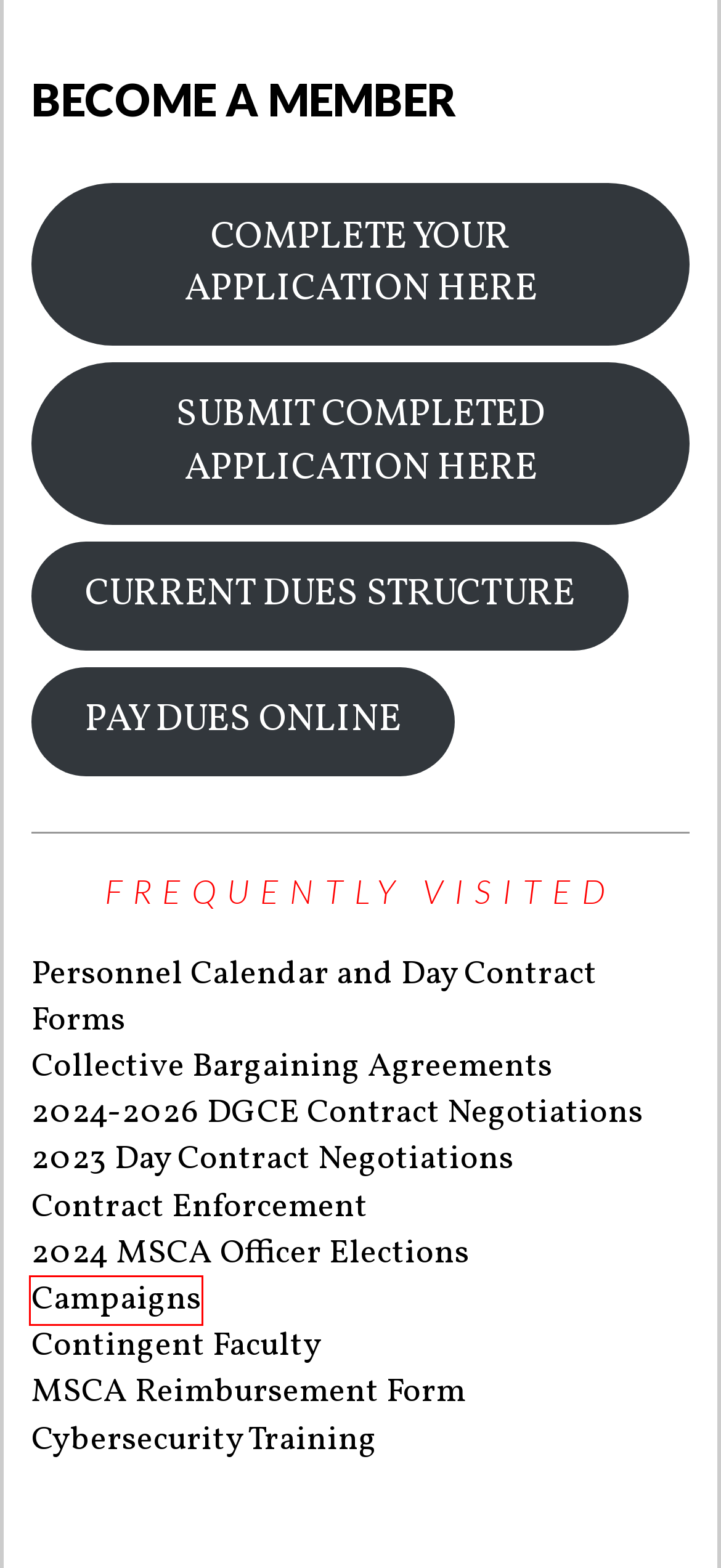You are provided with a screenshot of a webpage that has a red bounding box highlighting a UI element. Choose the most accurate webpage description that matches the new webpage after clicking the highlighted element. Here are your choices:
A. 2024-2026 DGCE Contract Negotiations – MSCA
B. Contingent Faculty – MSCA
C. 2023 Day Contract Negotiations – MSCA
D. 2024 MSCA Officer Elections – MSCA
E. Collective Bargaining Agreements – MSCA
F. Cybersecurity Training – MSCA
G. Personnel Calendar and Day Contract Forms – MSCA
H. Campaigns – MSCA

H